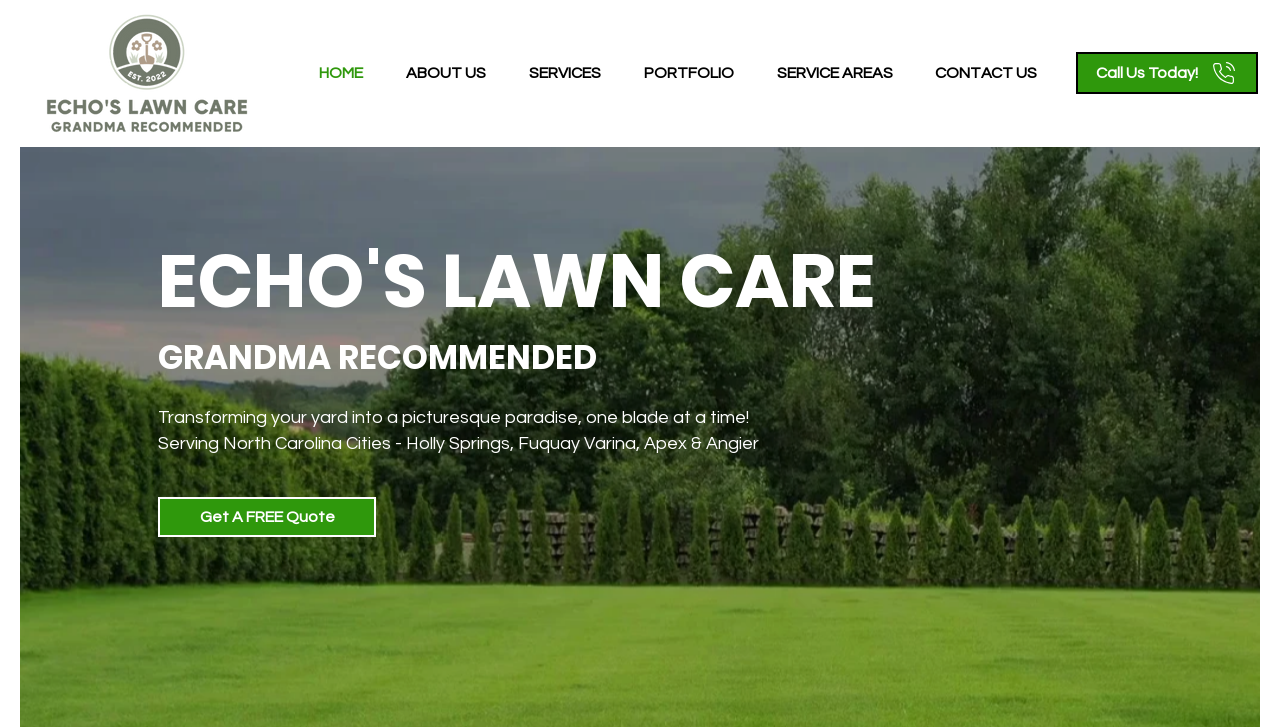What is the company's slogan?
Look at the image and provide a detailed response to the question.

I found the answer by looking at the heading 'GRANDMA RECOMMENDED' on the webpage, which appears to be the company's slogan.